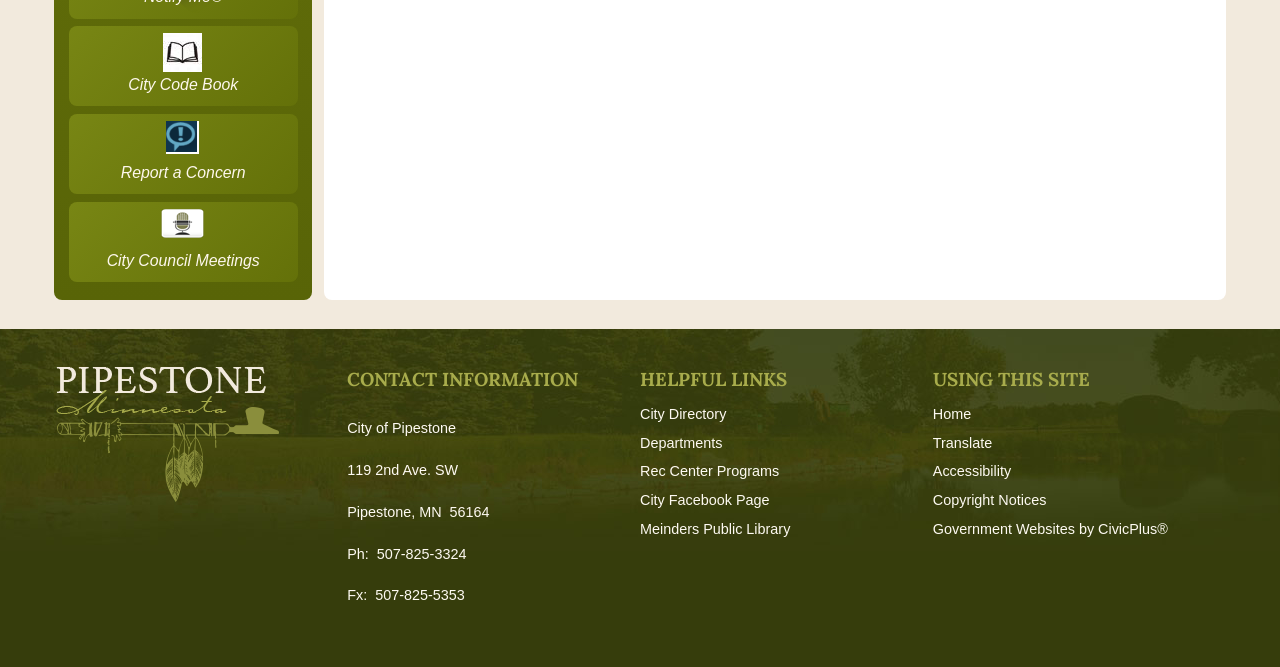What is the city's phone number?
Please respond to the question with as much detail as possible.

I found the contact information section on the webpage, which includes the city's phone number, fax number, and address. The phone number is listed as 'Ph: 507-825-3324'.